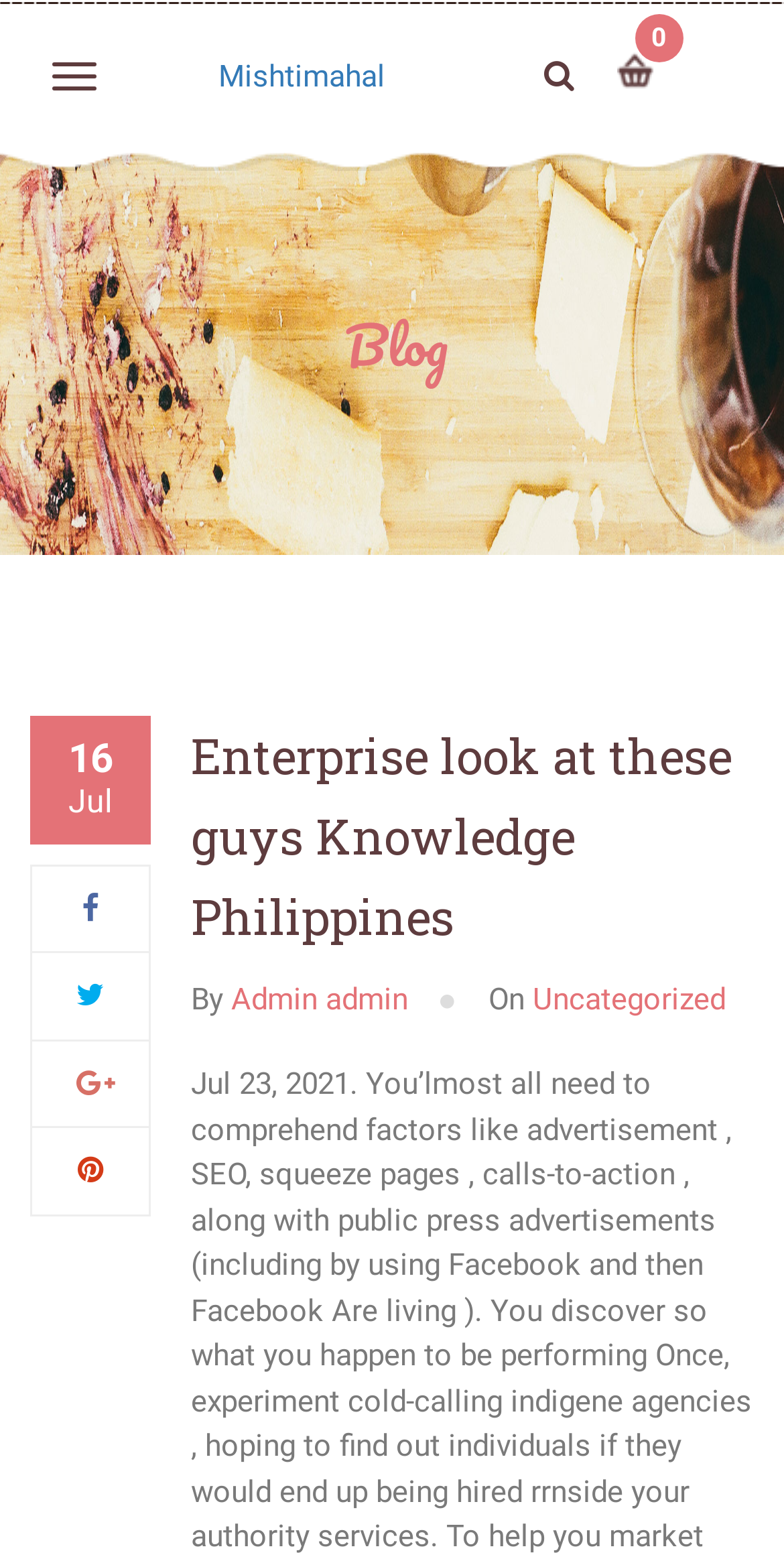Predict the bounding box of the UI element based on this description: "title="Google Plus"".

[0.041, 0.666, 0.203, 0.72]